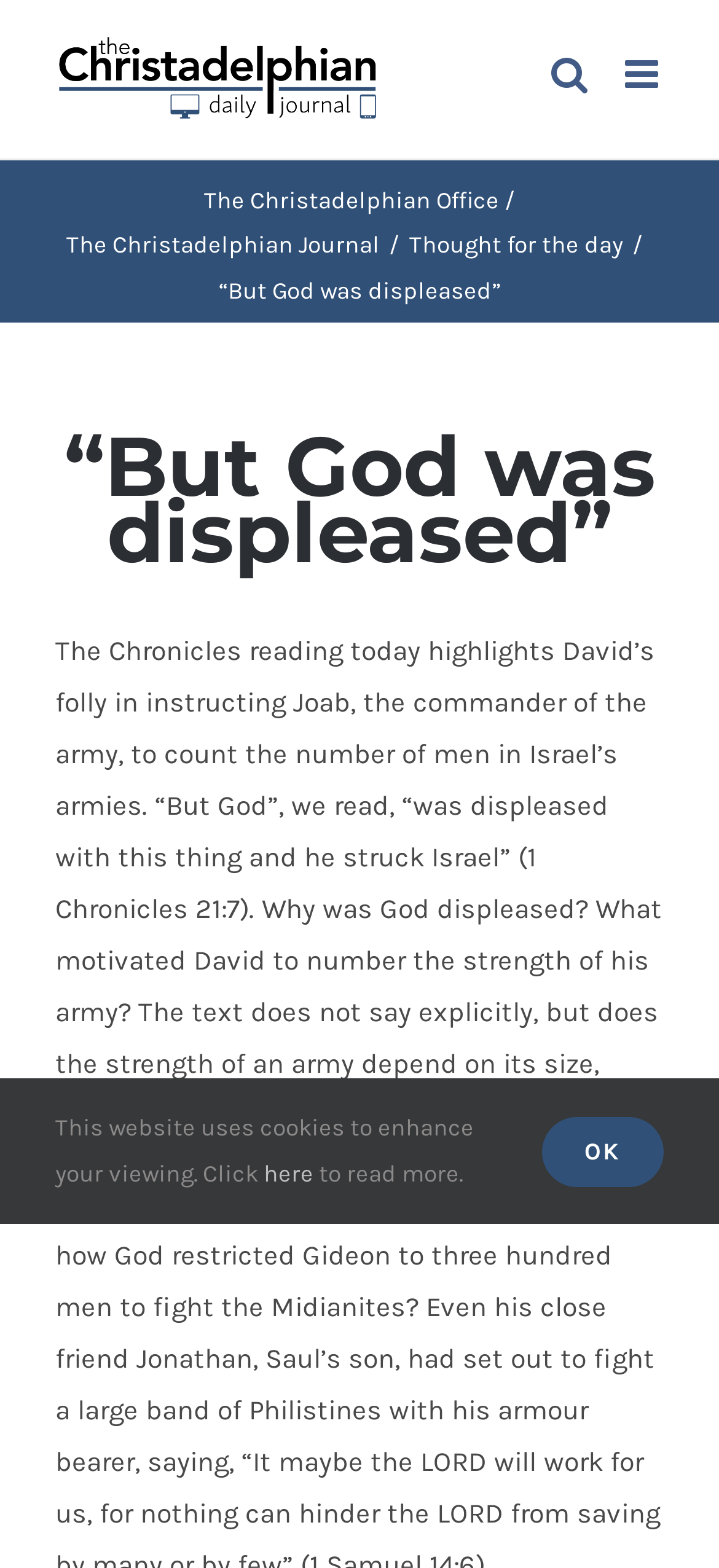Pinpoint the bounding box coordinates for the area that should be clicked to perform the following instruction: "Click the logo of The Christadelphian Journal".

[0.077, 0.024, 0.526, 0.078]